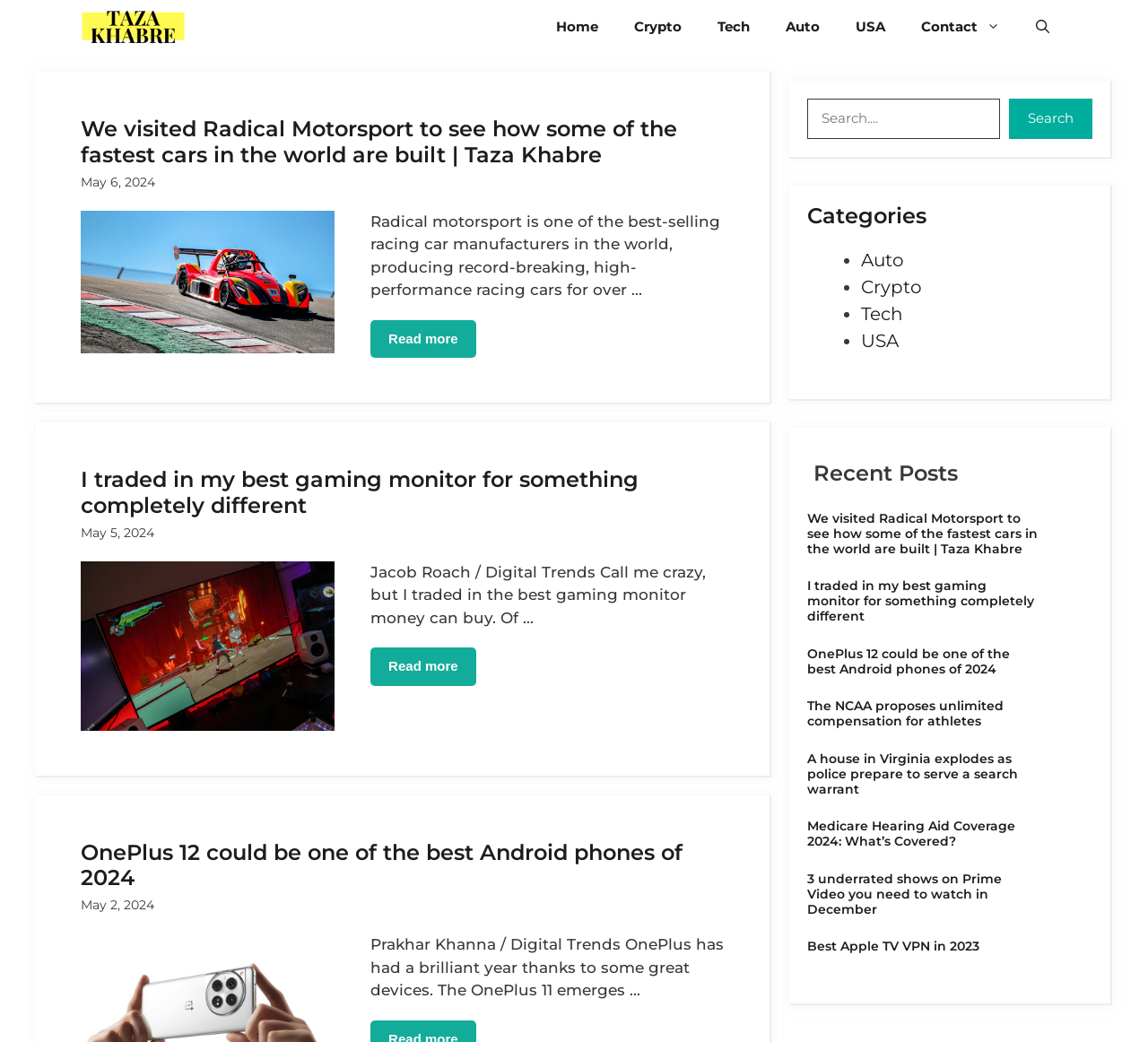What is the name of the website?
Based on the visual information, provide a detailed and comprehensive answer.

The name of the website can be found in the navigation section at the top of the webpage, where it says 'Taza Khabre'.